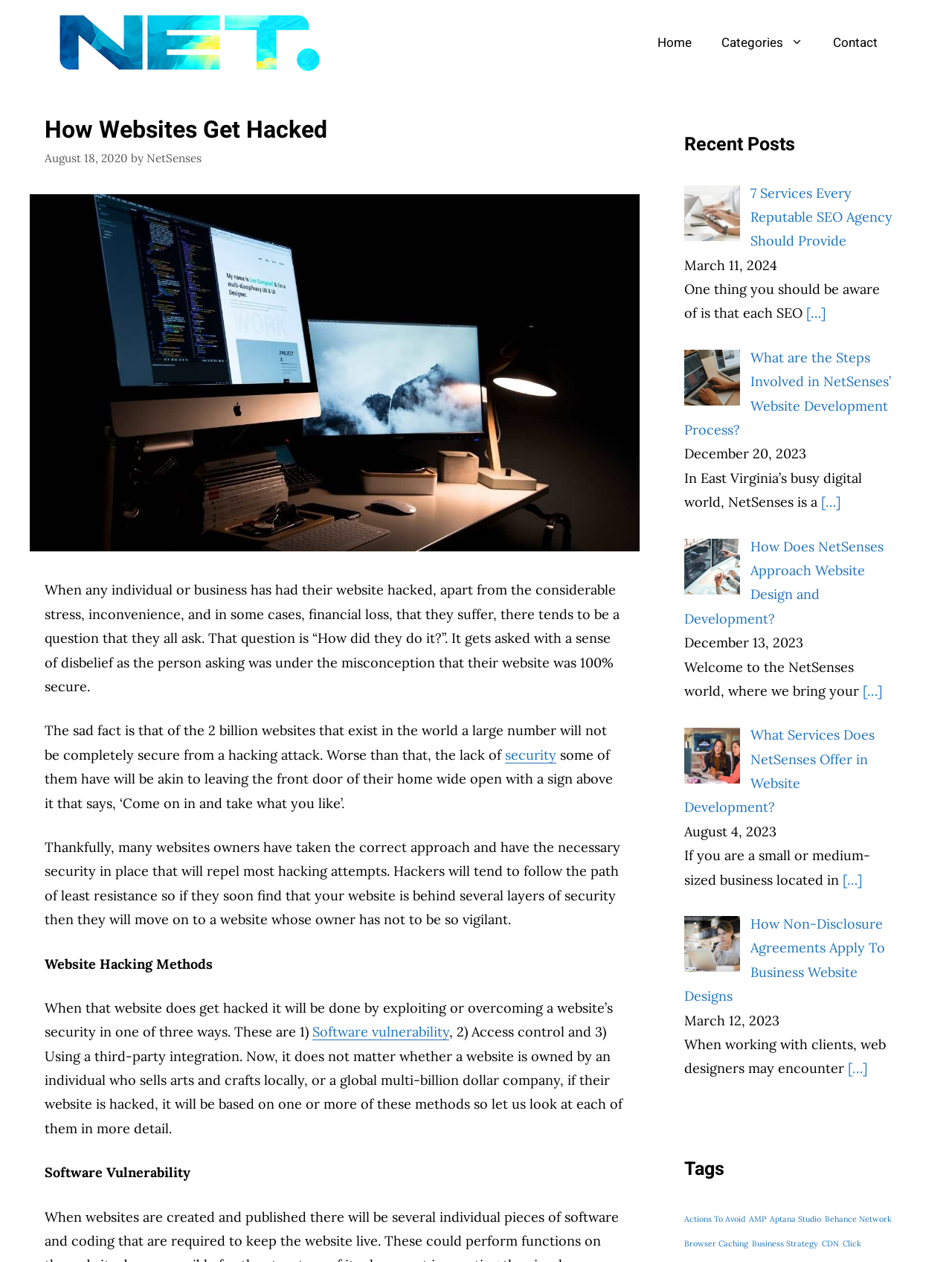Write an extensive caption that covers every aspect of the webpage.

The webpage is about website security and hacking, with the title "How Websites Get Hacked" by Net Senses. At the top, there is a banner with a link to "Net Senses" and an image of the same name. Below the banner, there is a navigation menu with links to "Home", "Categories", "Digital Marketing", "Web Design", "SEO", "Website Security", and "Contact".

The main content of the webpage is divided into sections. The first section has a heading "How Websites Get Hacked" and a subheading with the date "August 18, 2020". The text in this section discusses how websites get hacked and the importance of website security.

The next section has a heading "Website Hacking Methods" and discusses the three ways websites can be hacked: software vulnerability, access control, and using a third-party integration. There are links to more information on each of these methods.

On the right side of the webpage, there is a complementary section with a heading "Recent Posts". This section lists several recent blog posts with links to each post, along with the date and a brief summary of each post. The posts are related to website development, SEO, and digital marketing.

At the bottom of the webpage, there is a section with a heading "Tags" that lists various tags related to website development and security, such as "Actions To Avoid", "AMP", "Aptana Studio", and more. Each tag has a link to more information.